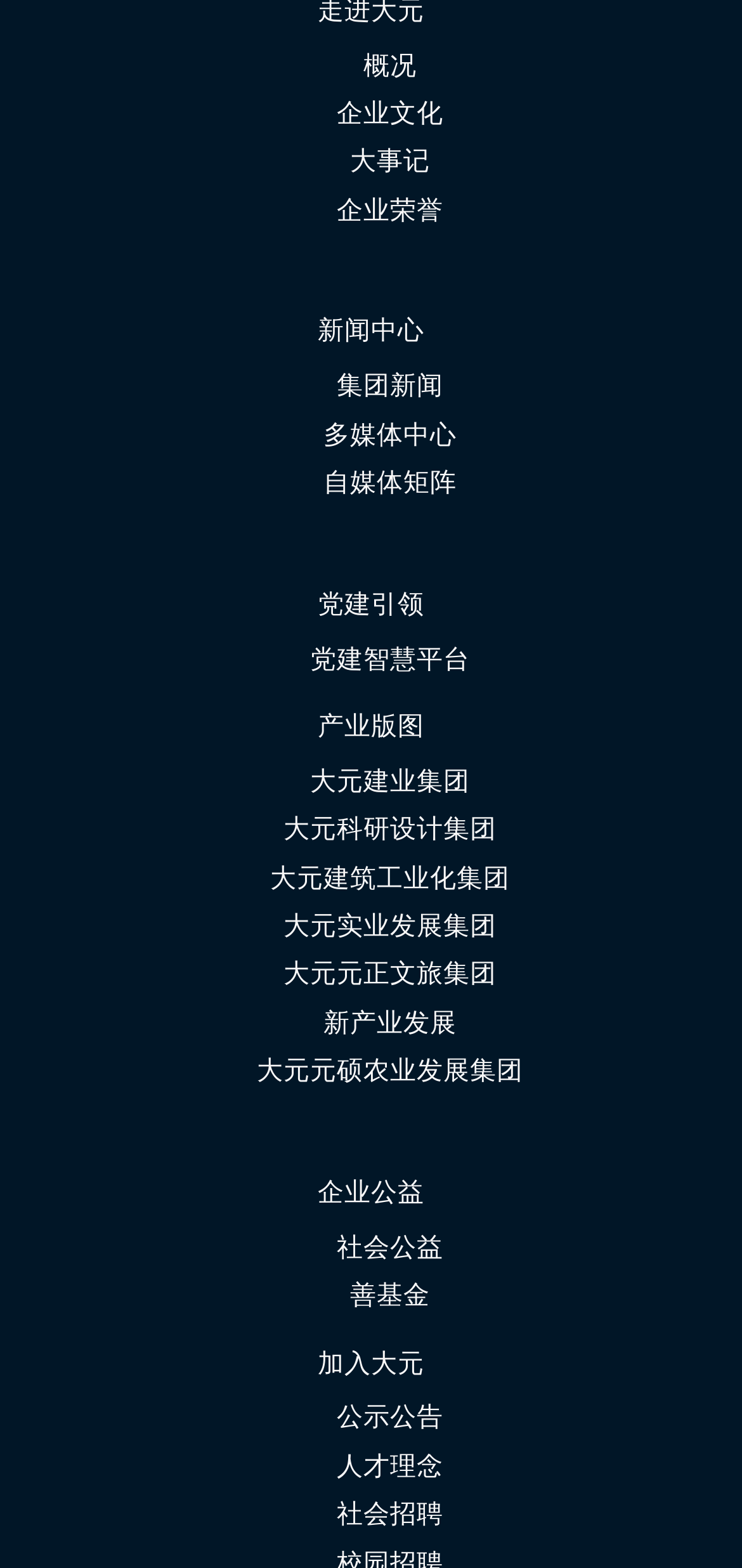What is the category of the link '大元建业集团'? Based on the screenshot, please respond with a single word or phrase.

产业版图